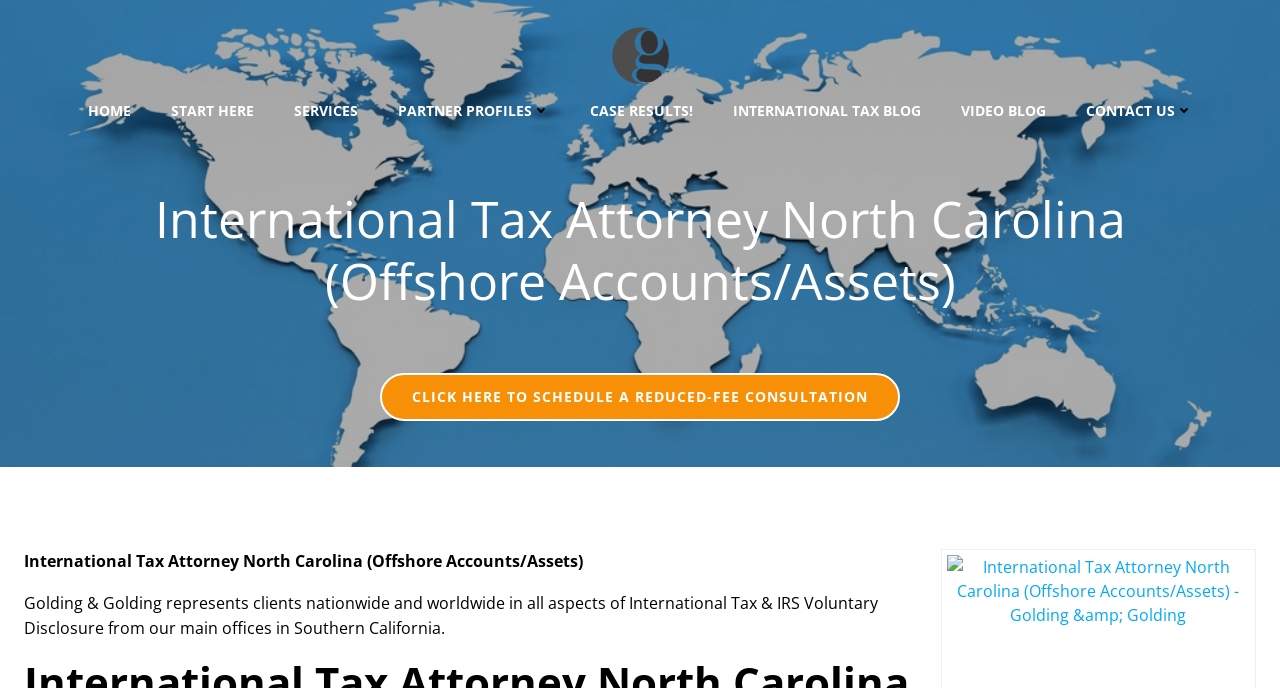What is the profession of the people represented by the law firm?
Utilize the information in the image to give a detailed answer to the question.

I found this answer by looking at the heading 'International Tax Attorney North Carolina (Offshore Accounts/Assets)' which suggests that the law firm represents tax attorneys.